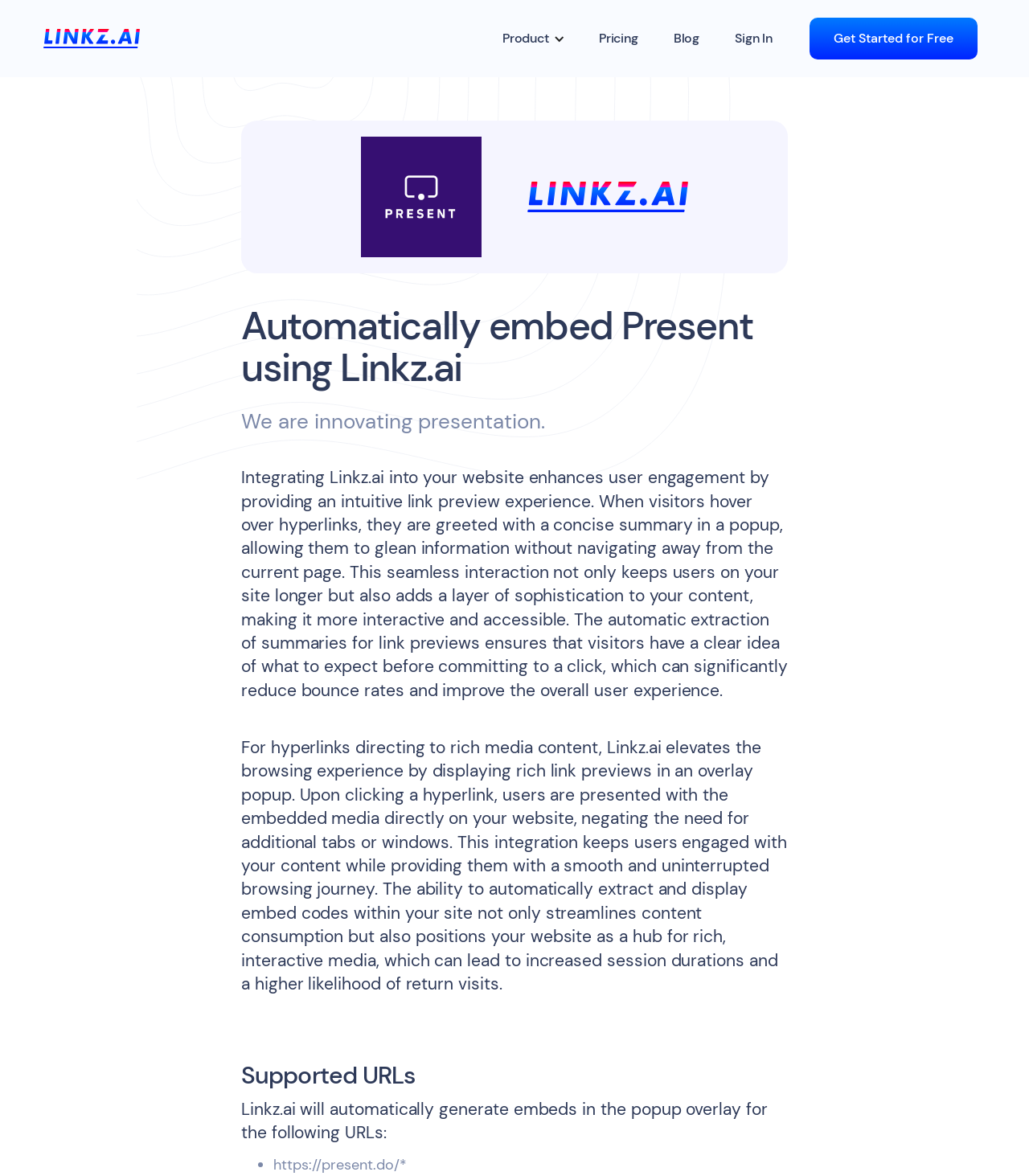What is the primary function of Linkz.ai?
Answer the question with a detailed and thorough explanation.

The webpage describes Linkz.ai as a tool that automatically embeds presentations, providing a seamless interaction between users and the website, and enhancing the overall user experience.